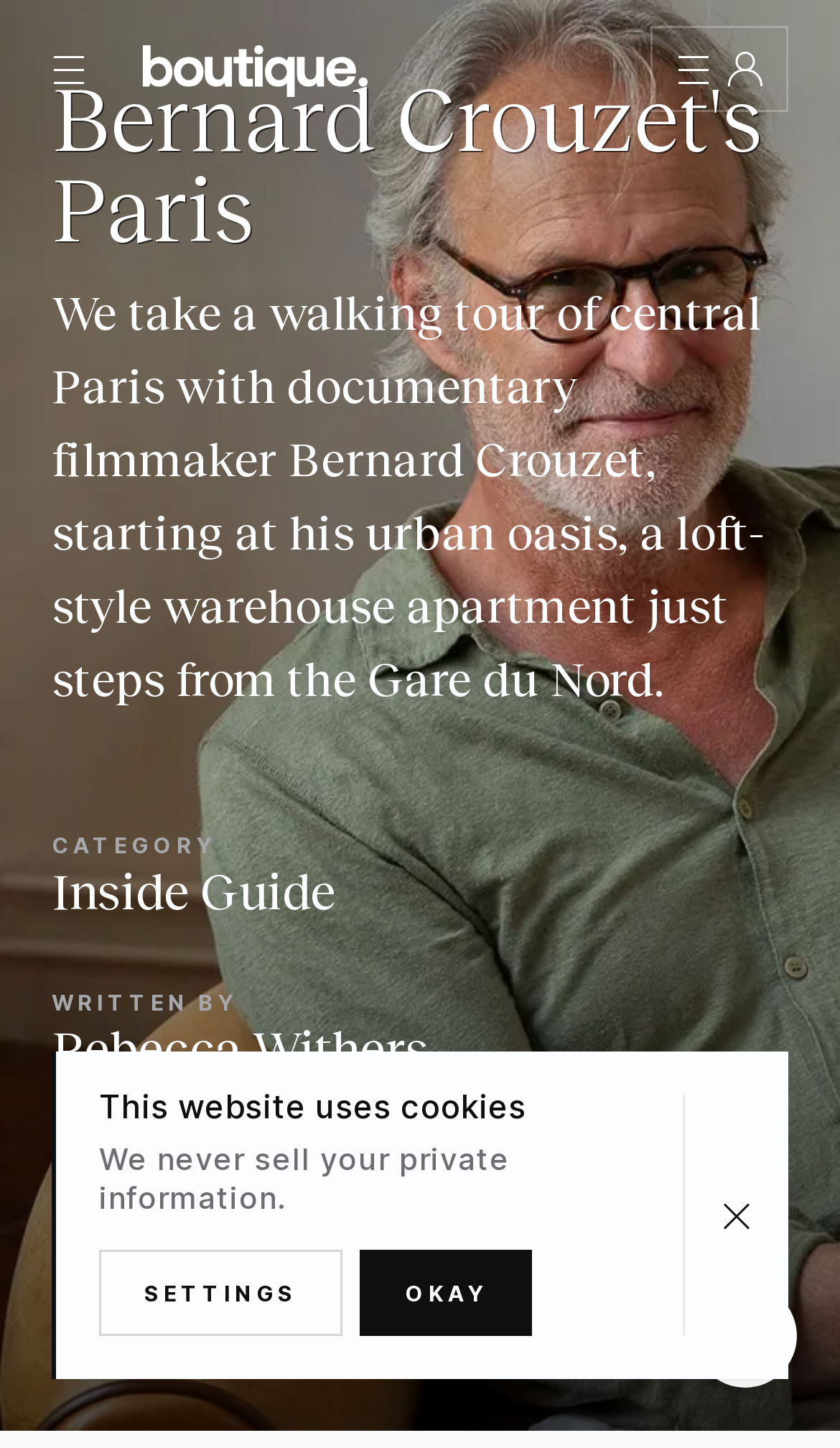Please identify the bounding box coordinates of the element's region that I should click in order to complete the following instruction: "Search for something". The bounding box coordinates consist of four float numbers between 0 and 1, i.e., [left, top, right, bottom].

[0.608, 0.036, 0.649, 0.06]